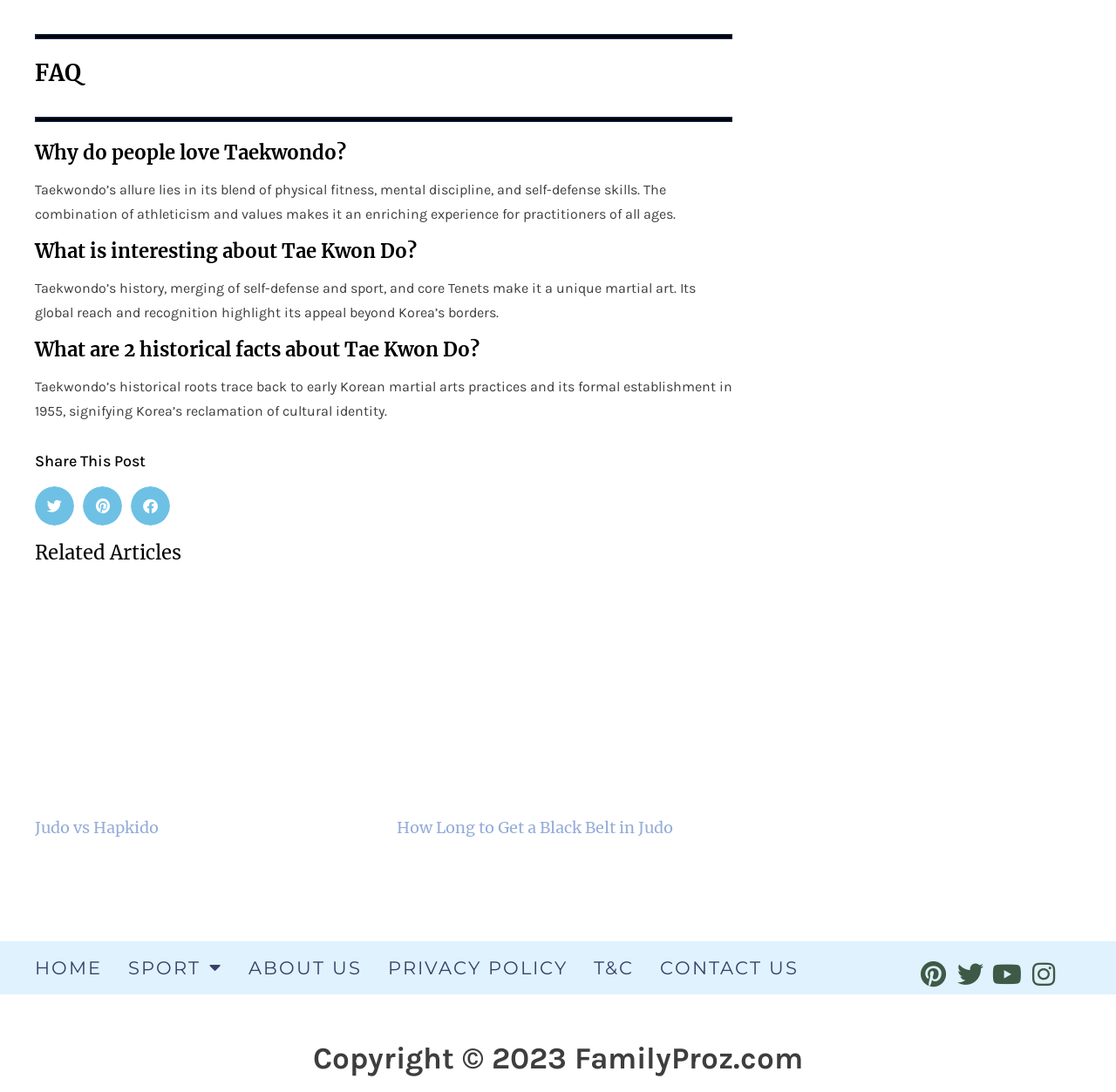Give a succinct answer to this question in a single word or phrase: 
What is the title of the first related article?

Judo vs Hapkido